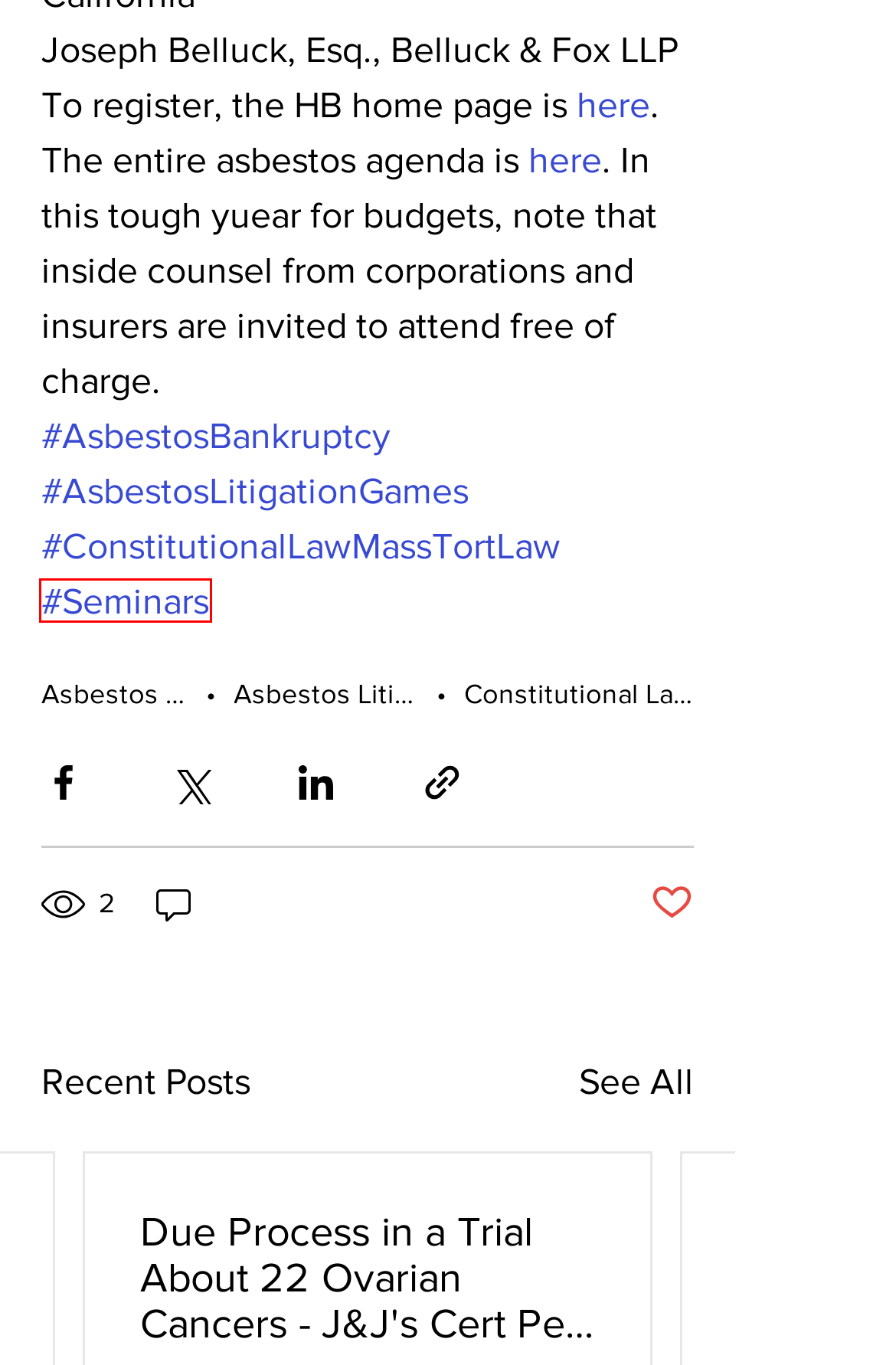You are given a screenshot of a webpage with a red rectangle bounding box around an element. Choose the best webpage description that matches the page after clicking the element in the bounding box. Here are the candidates:
A. Constitutional Law/Mass Tort Law
B. Due Process in a Trial About 22 Ovarian Cancers - J&J's Cert Petition for Ingham Talc Verdict
C. #Seminars
D. Disclaimer | Expert commentary on mass torts, science and law issues, GlobalTort
E. Asbestos Bankruptcy
F. Symposium - Economics and Law of Civil Remedies: Developments in Damages and Nationwide Injunctions
G. Asbestos Litigation Games
H. Blog | Expert commentary on mass torts, science and law issues, GlobalTort

C